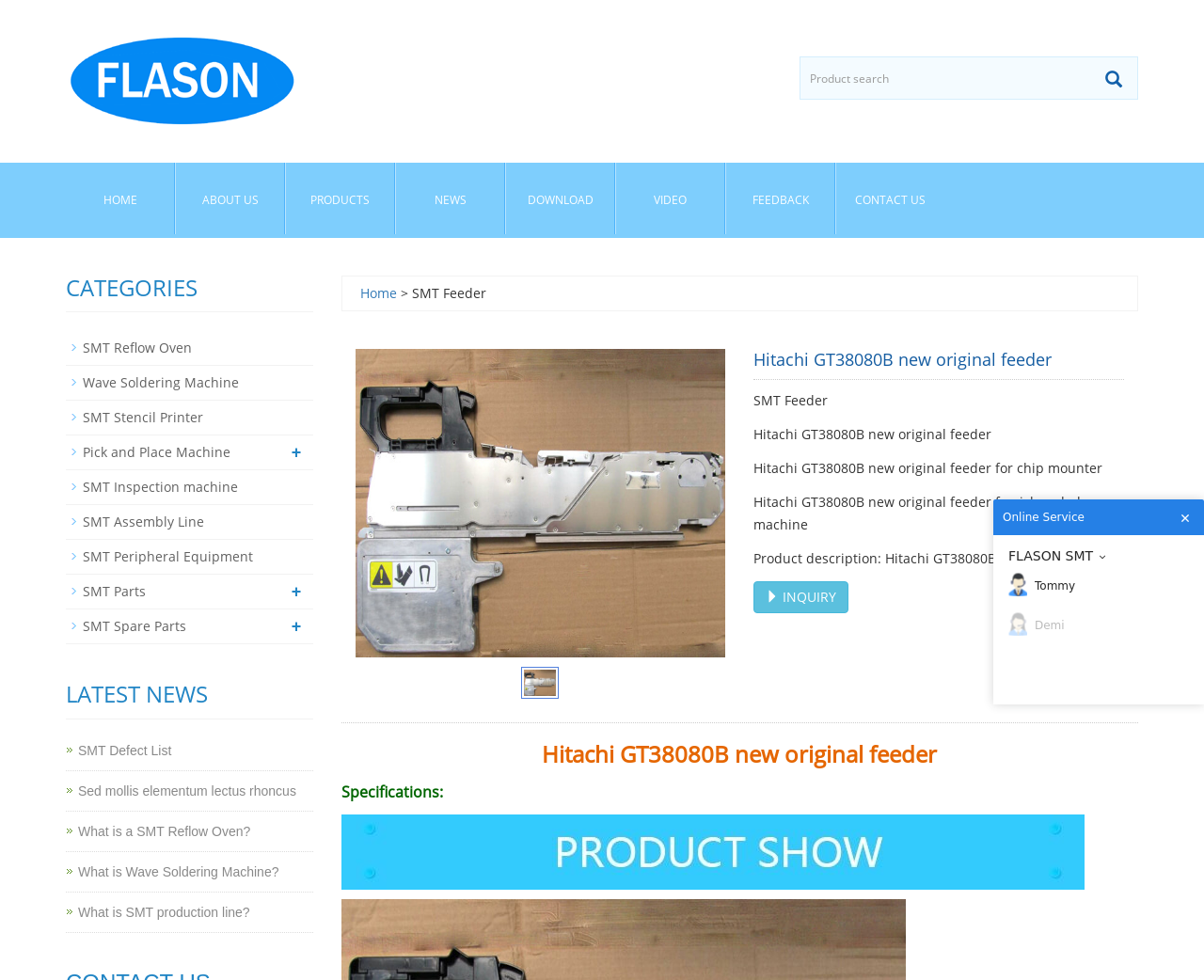Pinpoint the bounding box coordinates for the area that should be clicked to perform the following instruction: "View the product details of Hitachi GT38080B new original feeder".

[0.295, 0.356, 0.603, 0.671]